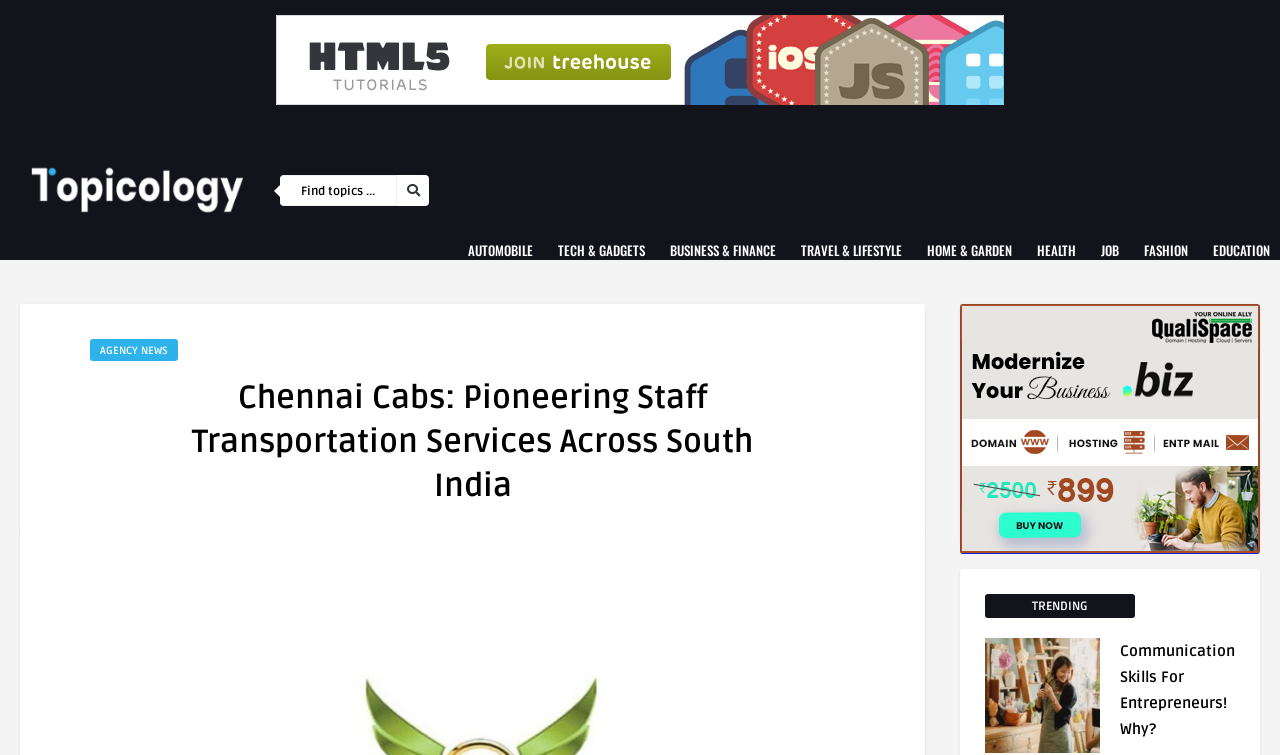How many images are on the webpage?
Provide a one-word or short-phrase answer based on the image.

4